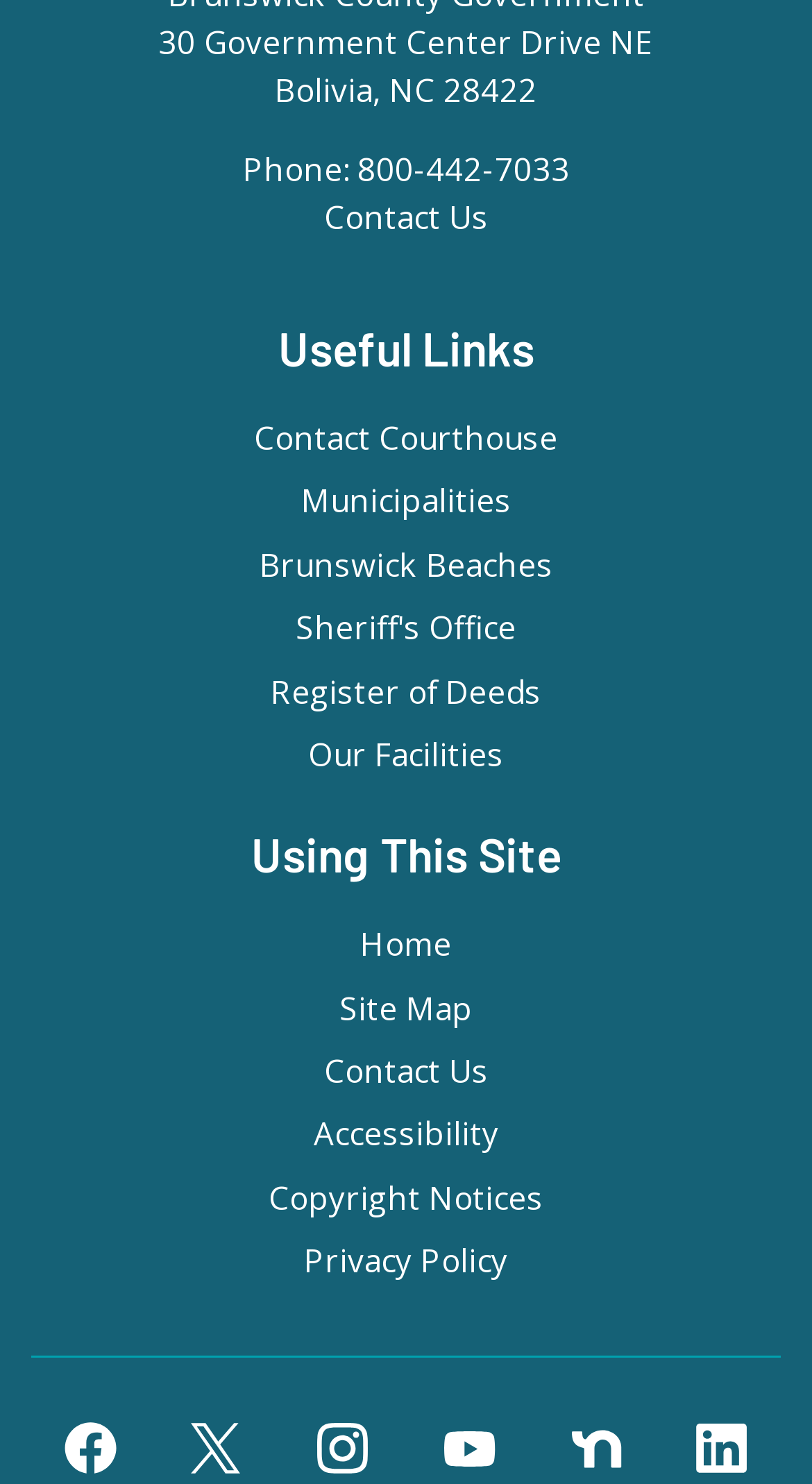Determine the bounding box coordinates in the format (top-left x, top-left y, bottom-right x, bottom-right y). Ensure all values are floating point numbers between 0 and 1. Identify the bounding box of the UI element described by: Using This Site

[0.309, 0.555, 0.691, 0.595]